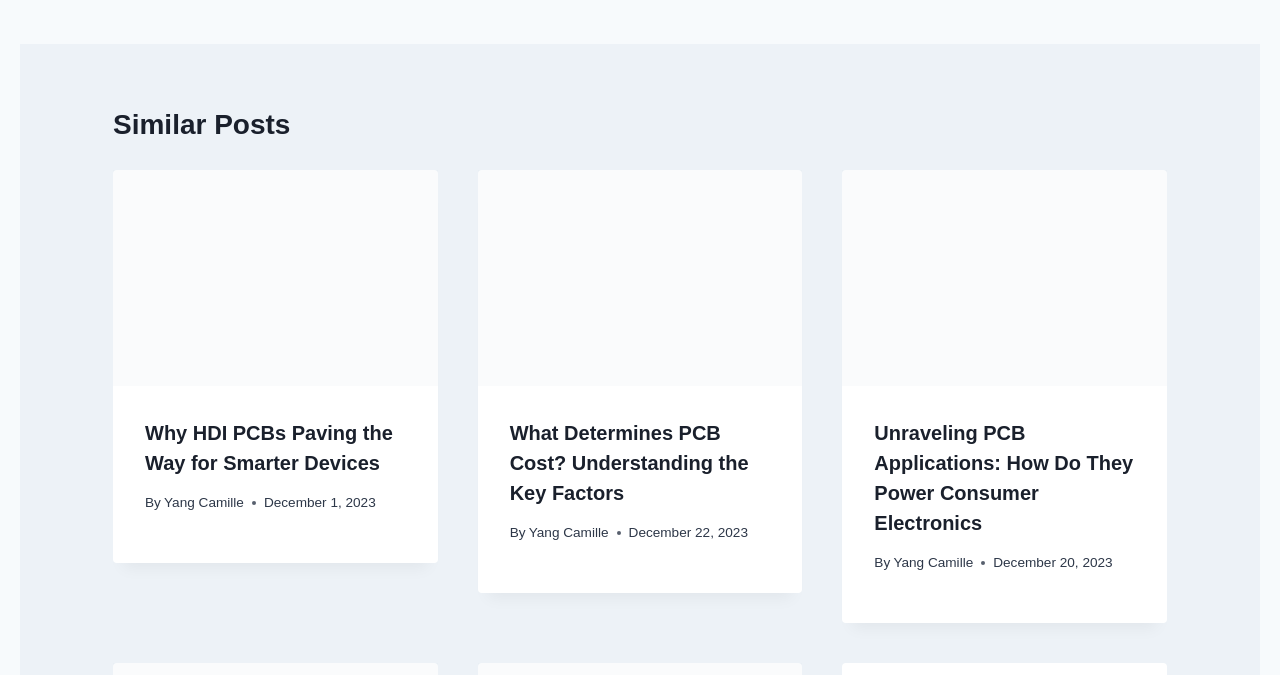What is the title of the first article?
By examining the image, provide a one-word or phrase answer.

Why HDI PCBs Paving the Way for Smarter Devices